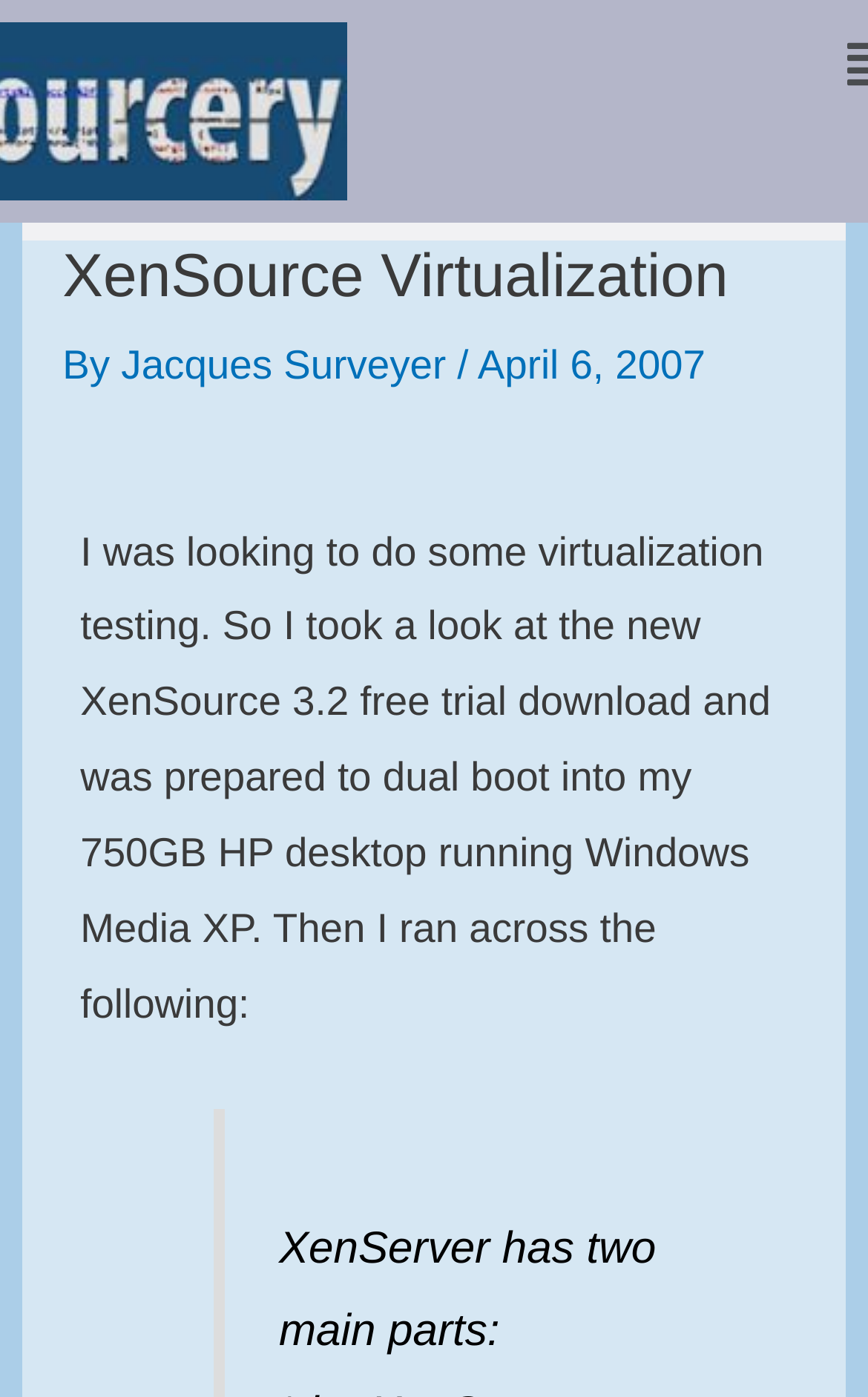Given the description: "Jacques Surveyer", determine the bounding box coordinates of the UI element. The coordinates should be formatted as four float numbers between 0 and 1, [left, top, right, bottom].

[0.14, 0.244, 0.527, 0.278]